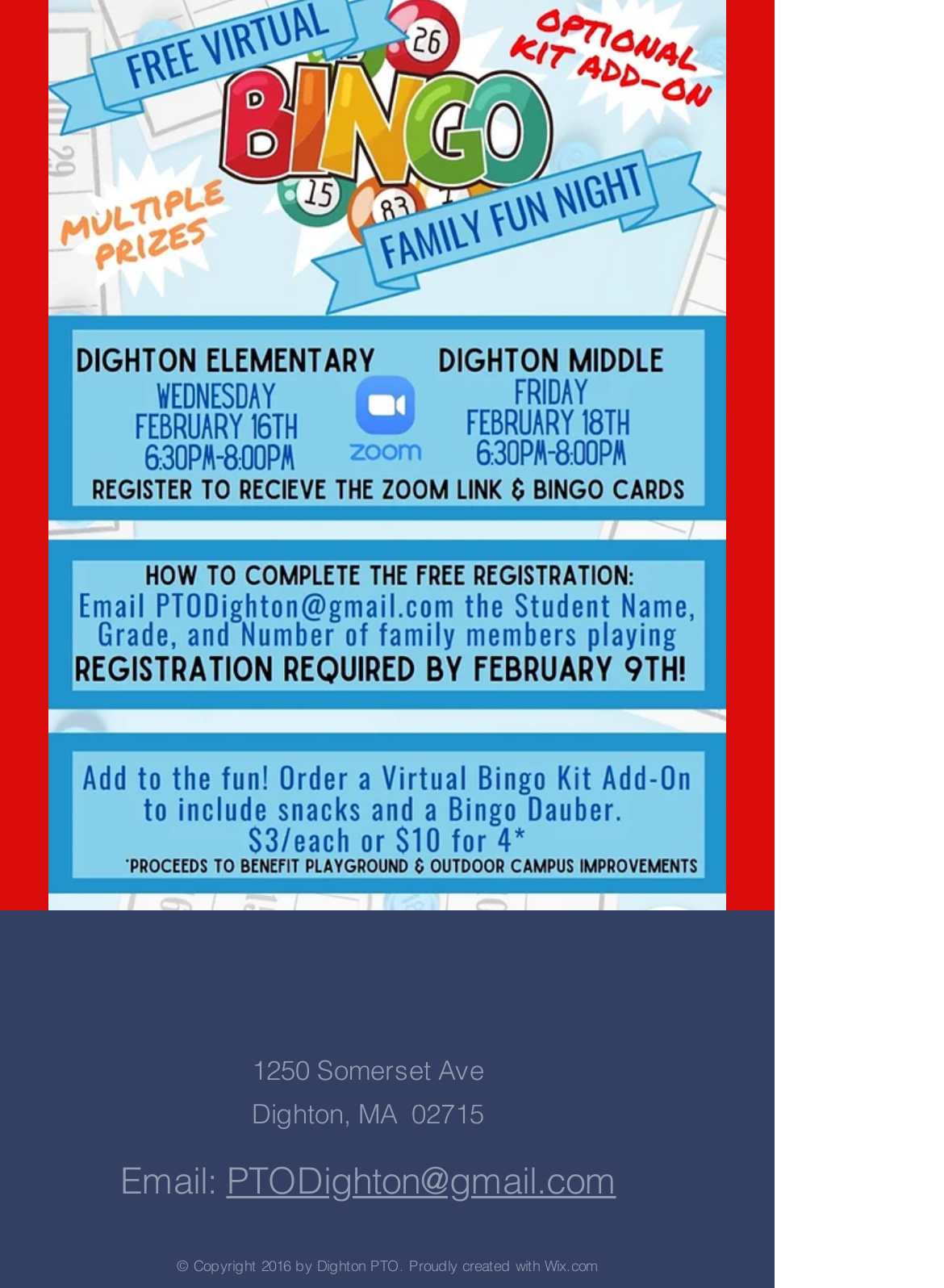Using the information in the image, give a comprehensive answer to the question: 
What is the email address of Dighton PTO?

I found the email address by looking at the link element with the text 'PTODighton@gmail.com' which is located below the address, indicating it's a contact information.